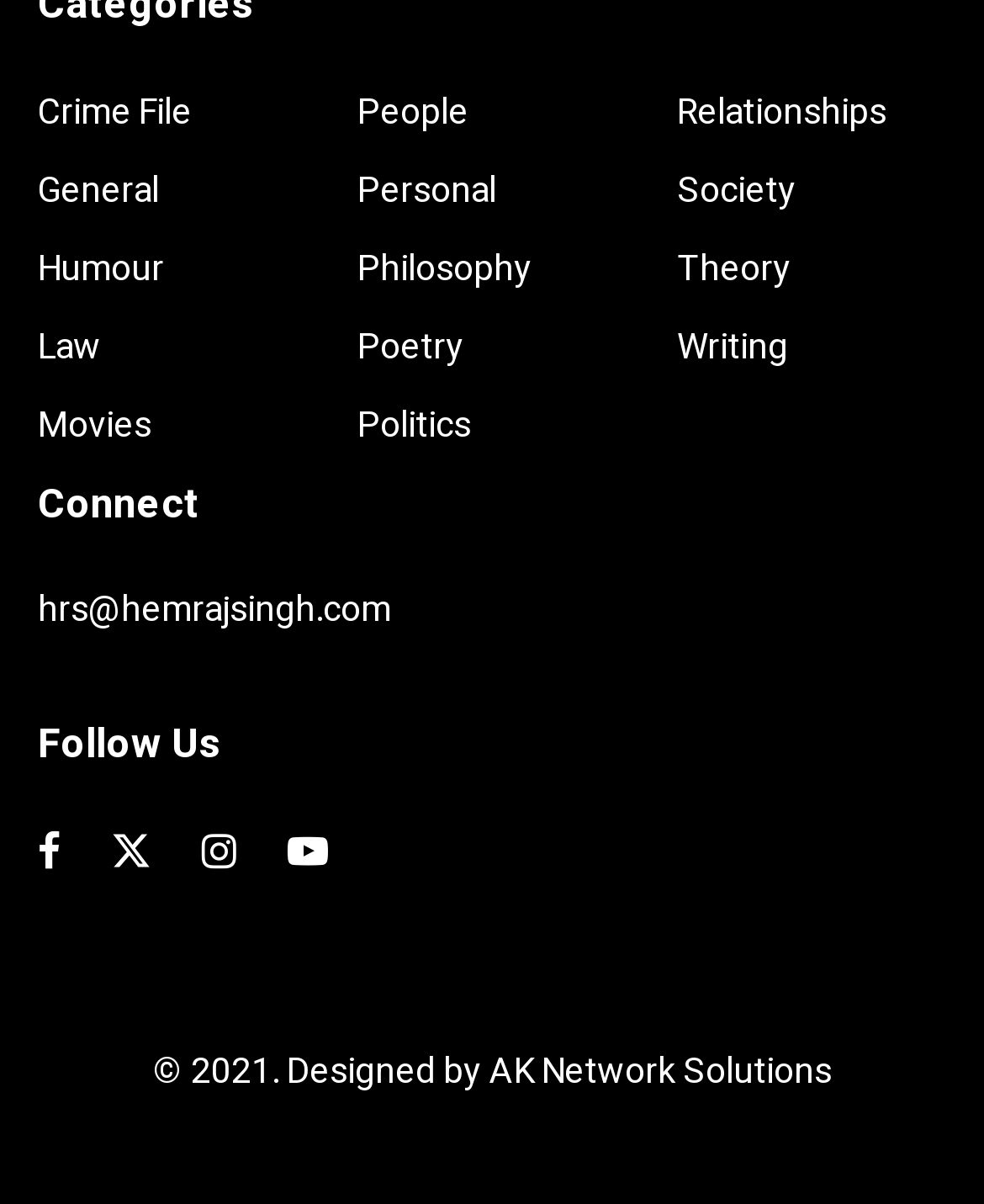Pinpoint the bounding box coordinates of the element that must be clicked to accomplish the following instruction: "Click on Crime File". The coordinates should be in the format of four float numbers between 0 and 1, i.e., [left, top, right, bottom].

[0.038, 0.071, 0.195, 0.115]